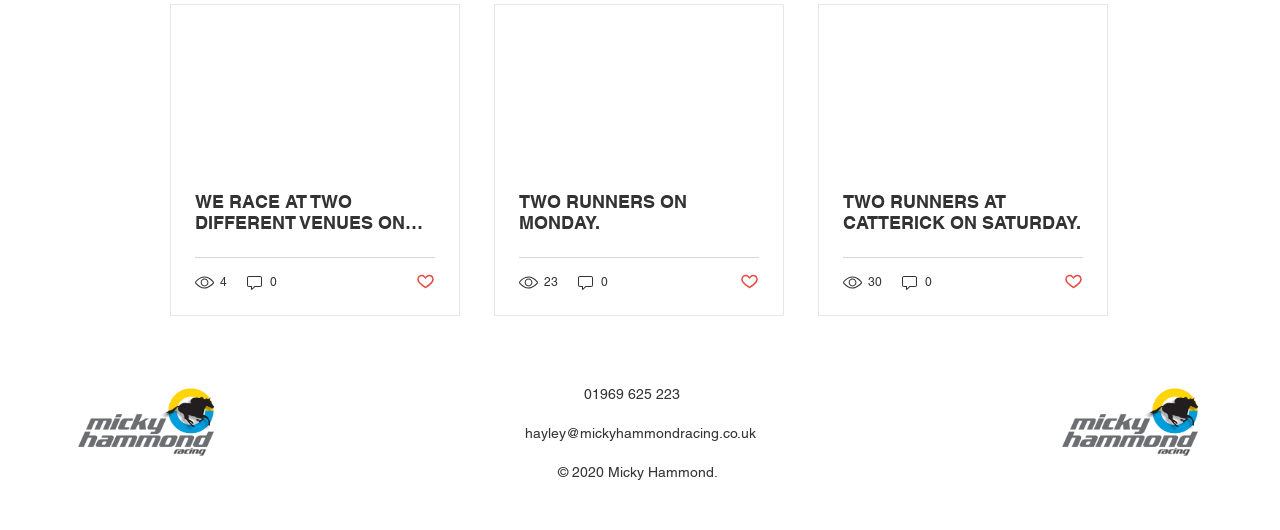Find the bounding box coordinates of the area to click in order to follow the instruction: "Click the link to view post details".

[0.134, 0.009, 0.359, 0.315]